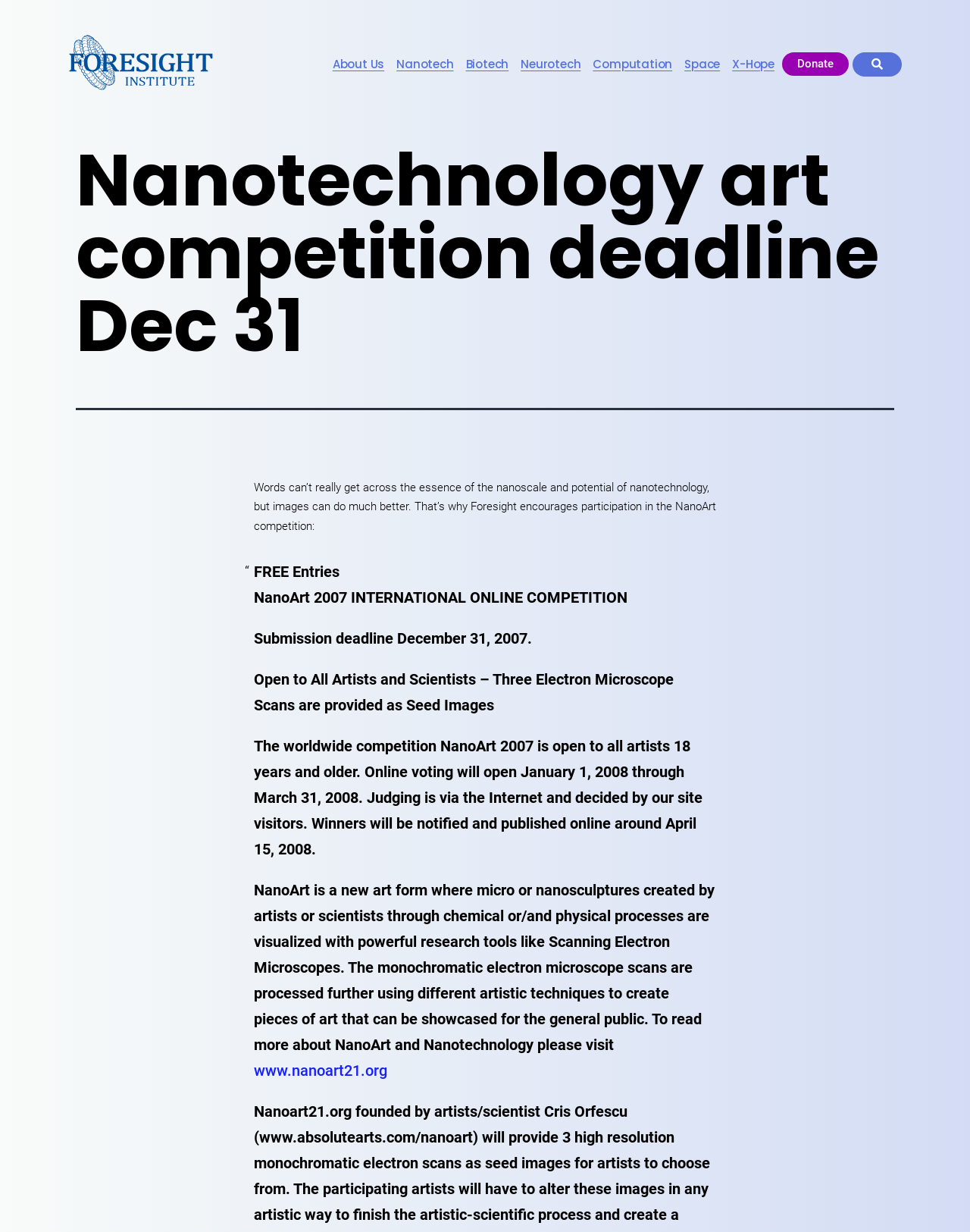Please locate the bounding box coordinates of the element that needs to be clicked to achieve the following instruction: "Donate to Foresight Institute". The coordinates should be four float numbers between 0 and 1, i.e., [left, top, right, bottom].

[0.806, 0.043, 0.875, 0.062]